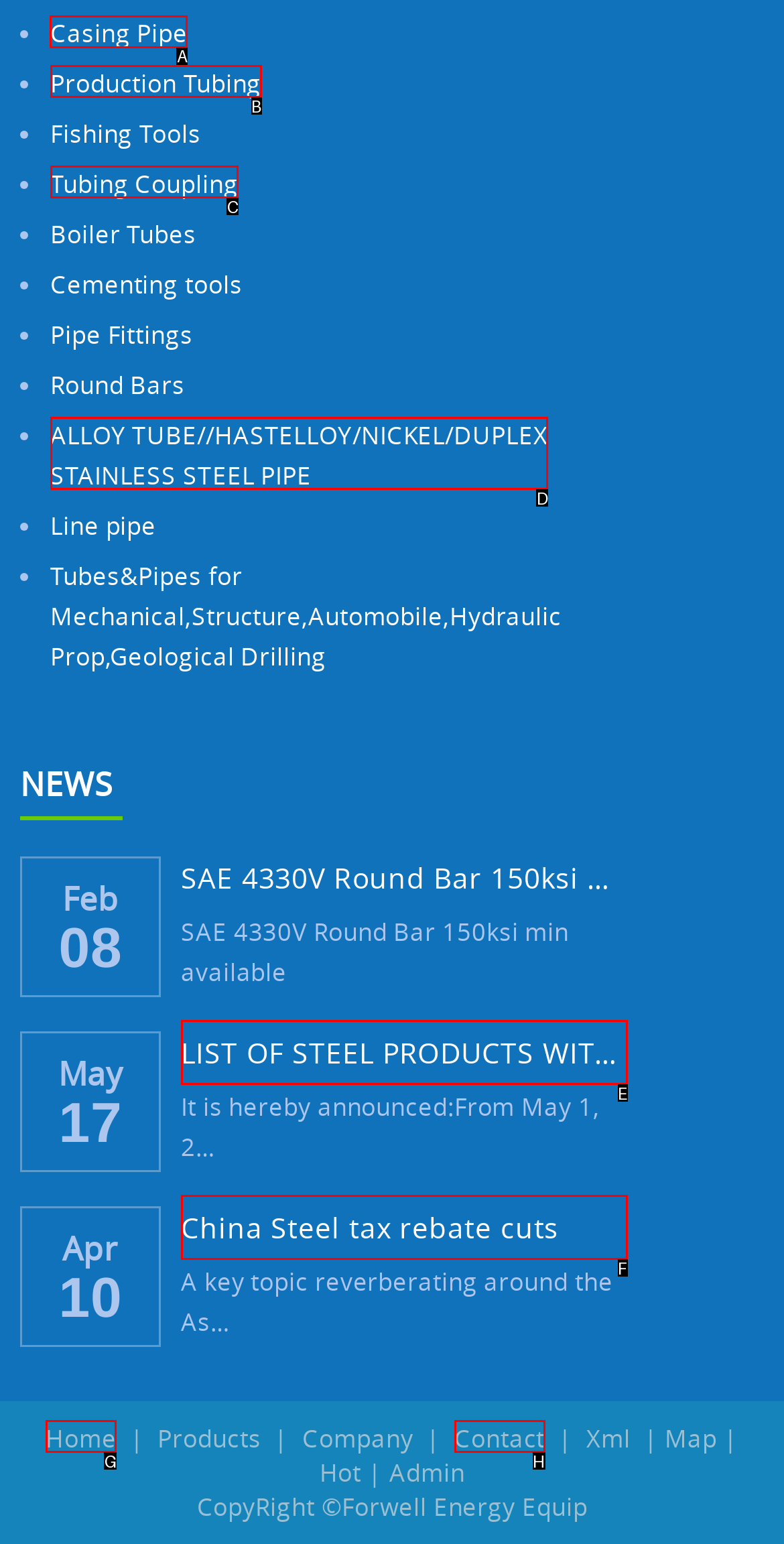To achieve the task: Click on Casing Pipe, which HTML element do you need to click?
Respond with the letter of the correct option from the given choices.

A